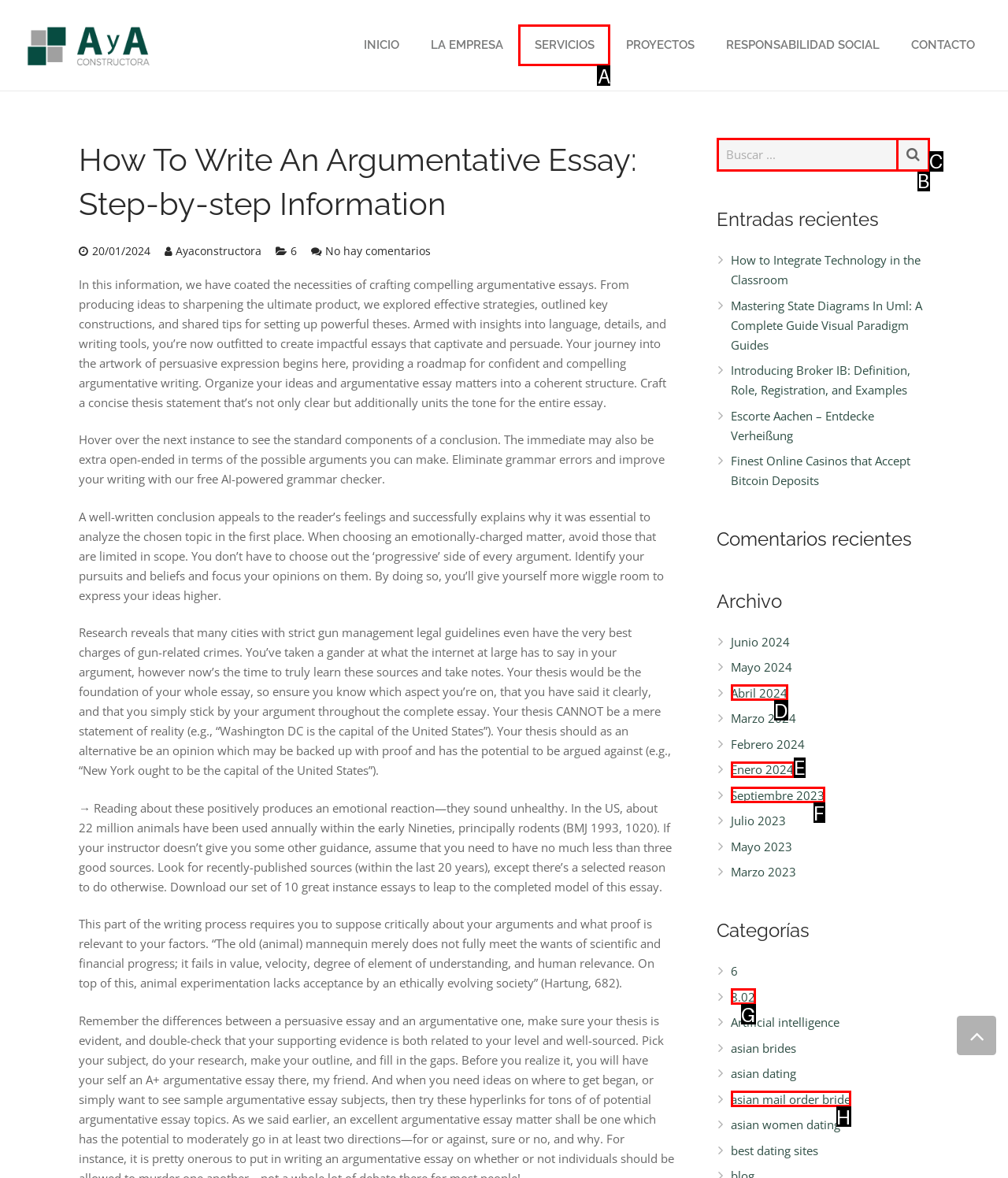Select the letter of the UI element that best matches: asian mail order bride
Answer with the letter of the correct option directly.

H